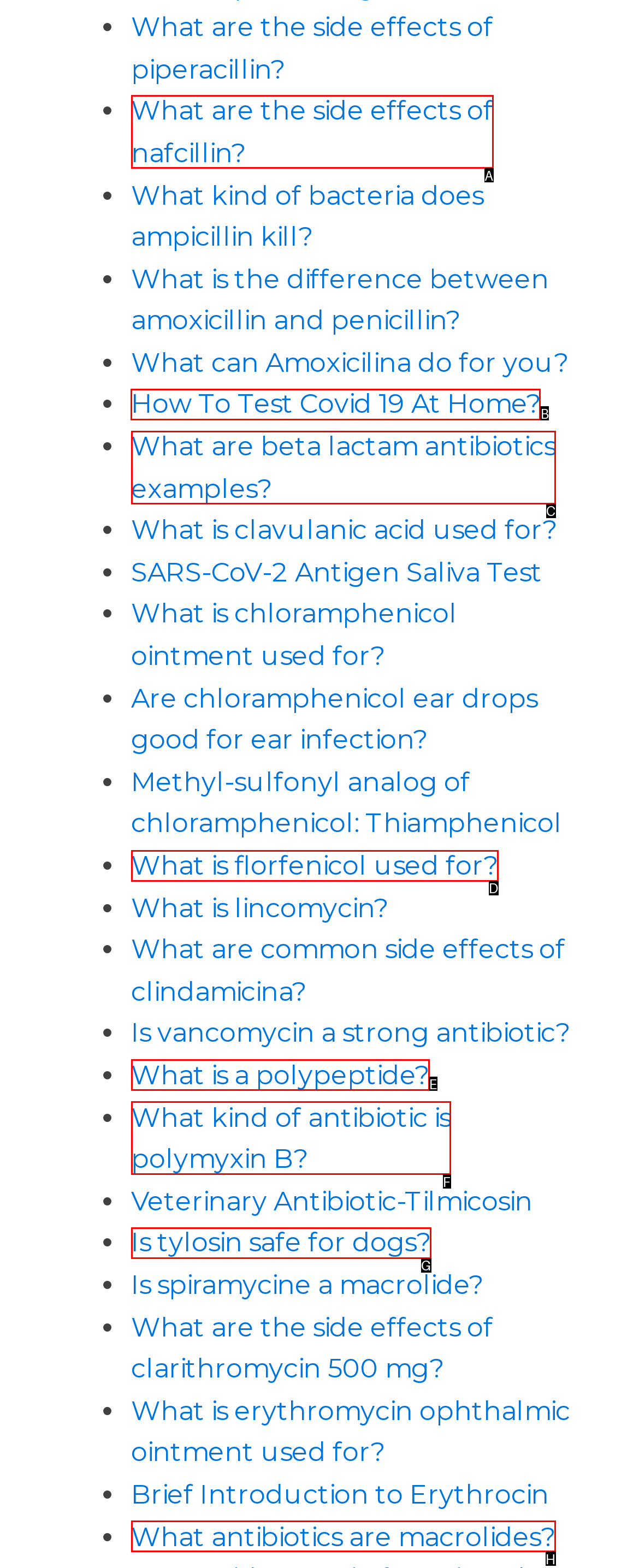From the available options, which lettered element should I click to complete this task: Click on 'How To Test Covid 19 At Home?'?

B